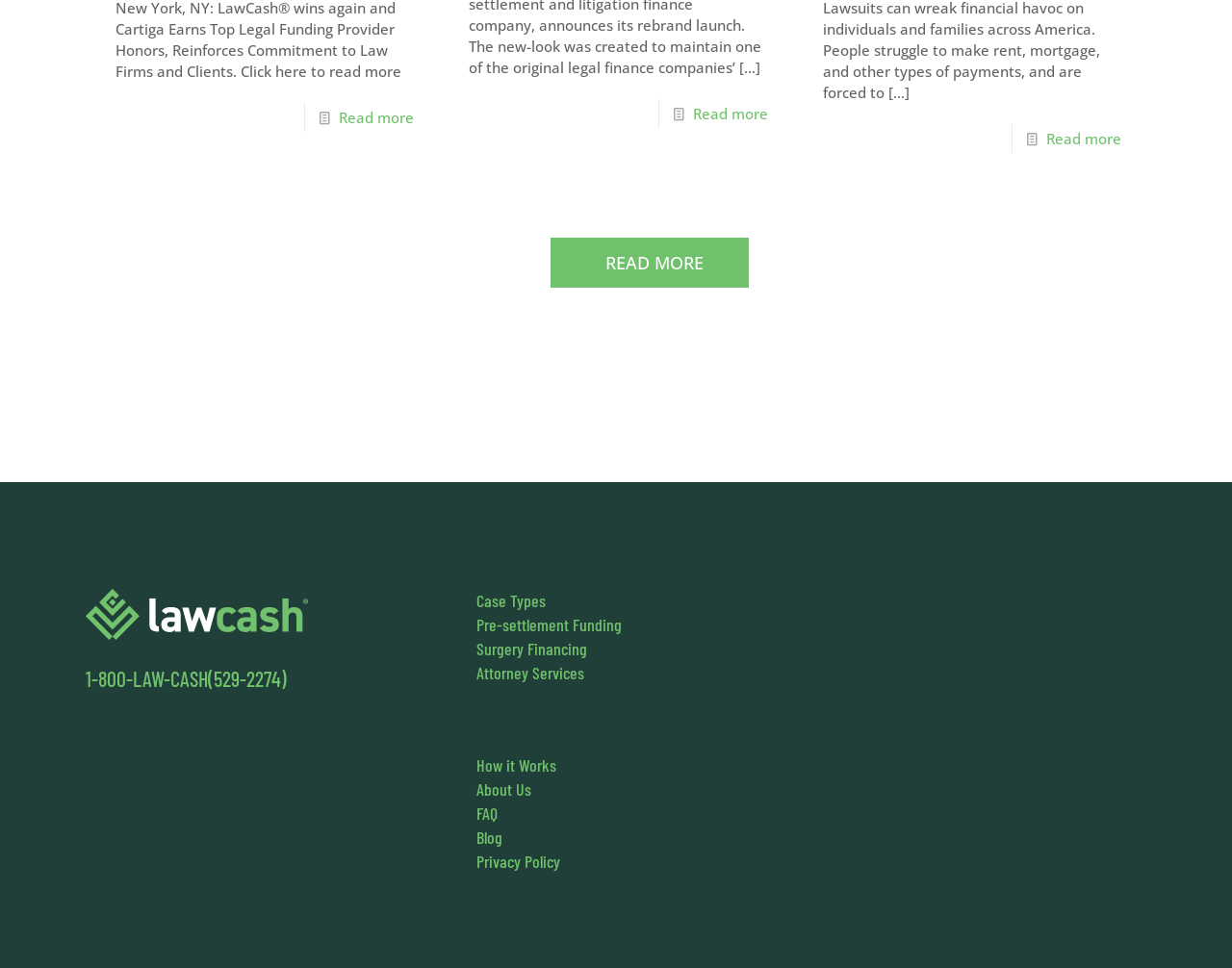Could you indicate the bounding box coordinates of the region to click in order to complete this instruction: "Click 'Read more'".

[0.275, 0.111, 0.336, 0.131]